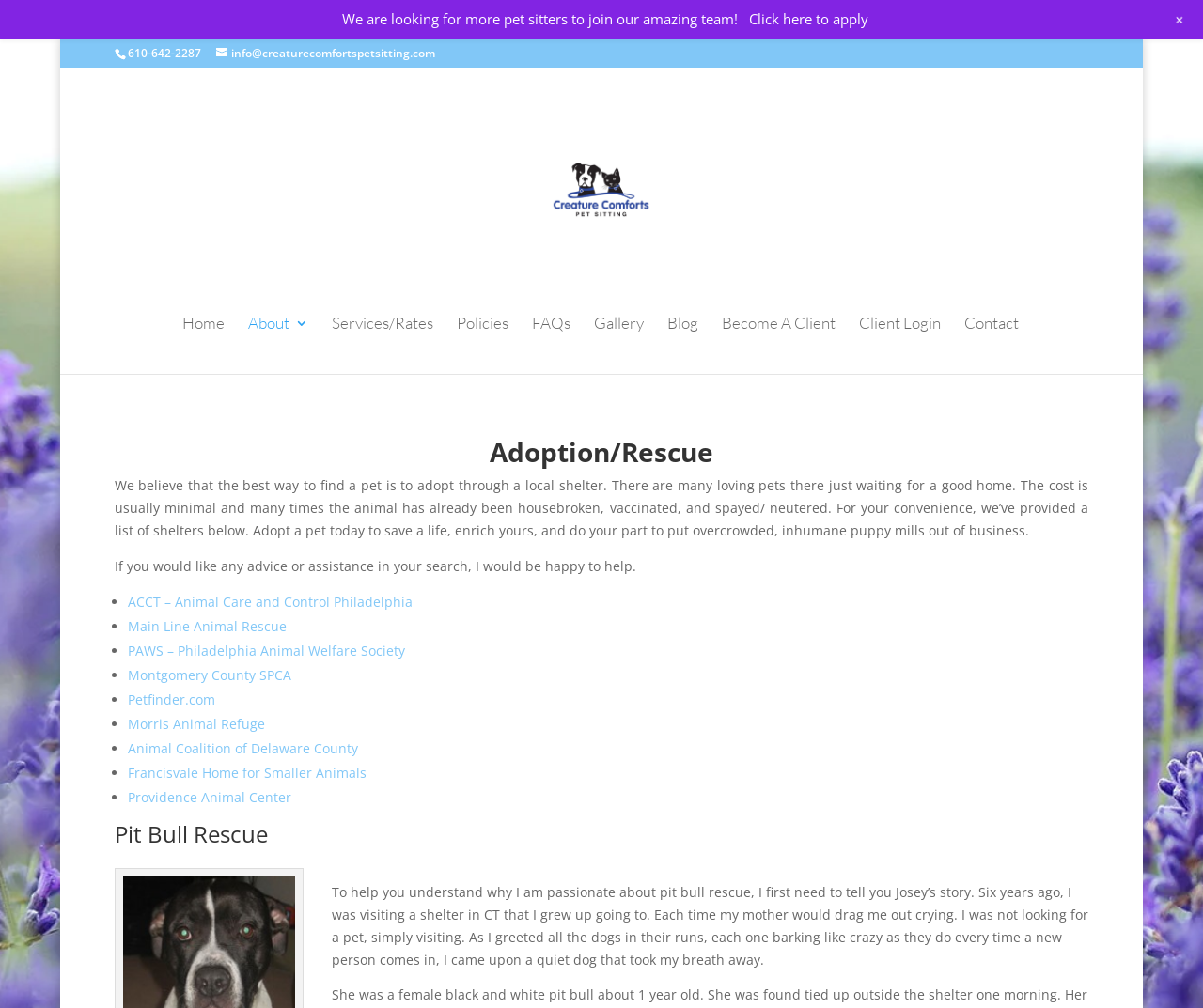Use one word or a short phrase to answer the question provided: 
What is the story about in the 'Pit Bull Rescue' section?

Josey's story